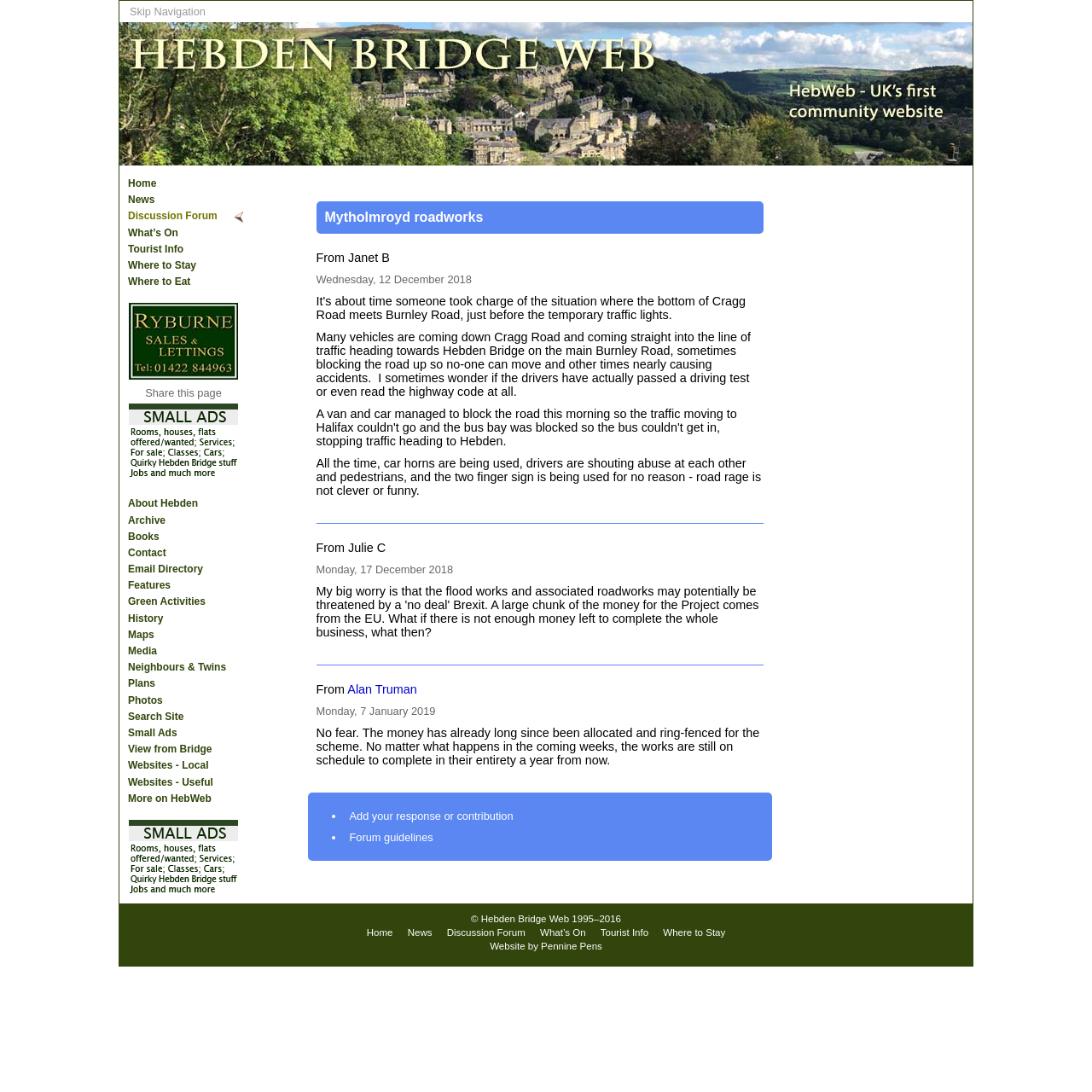Highlight the bounding box of the UI element that corresponds to this description: "Add your response or contribution".

[0.32, 0.741, 0.47, 0.753]